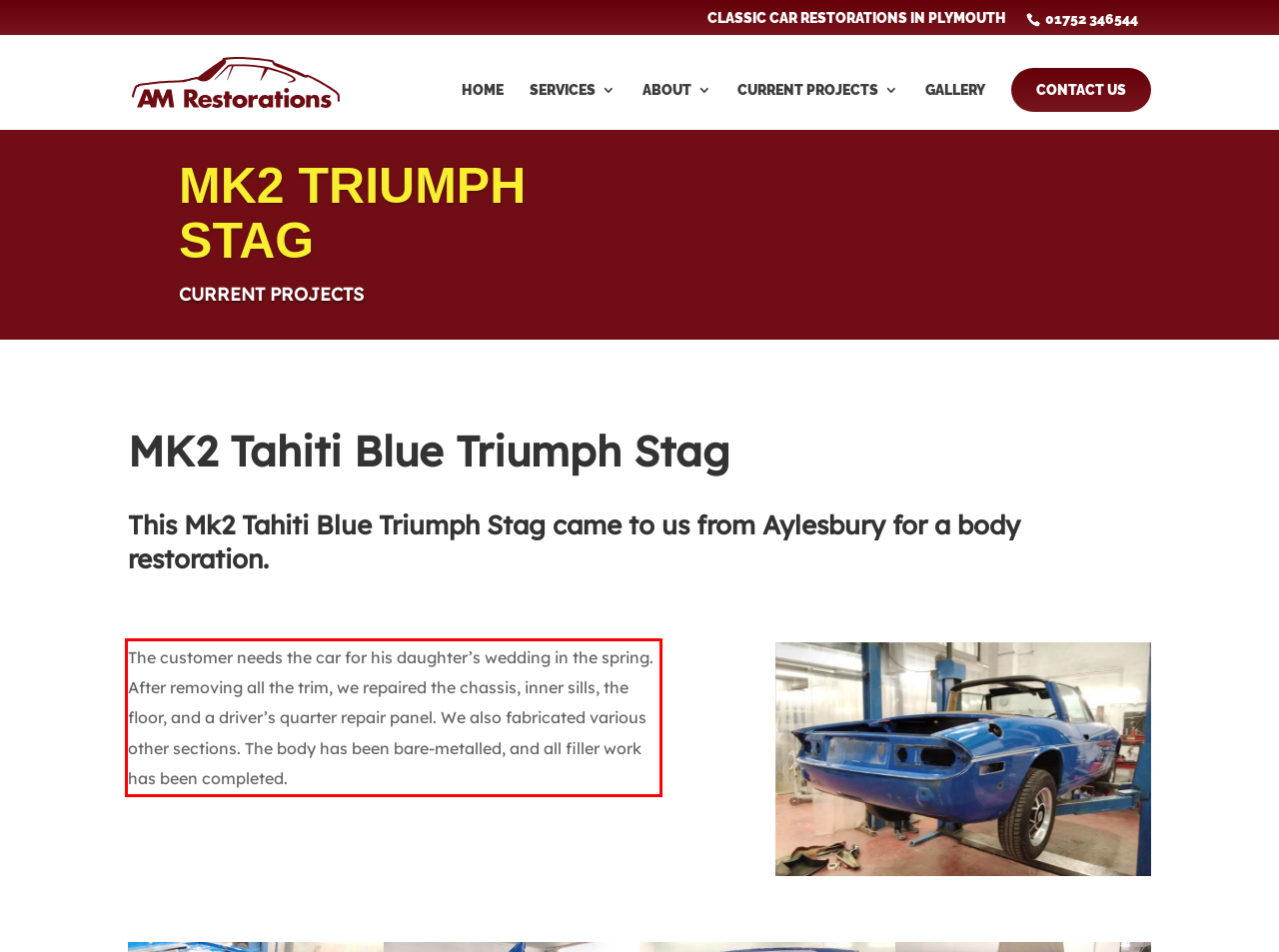Look at the screenshot of the webpage, locate the red rectangle bounding box, and generate the text content that it contains.

The customer needs the car for his daughter’s wedding in the spring. After removing all the trim, we repaired the chassis, inner sills, the floor, and a driver’s quarter repair panel. We also fabricated various other sections. The body has been bare-metalled, and all filler work has been completed.